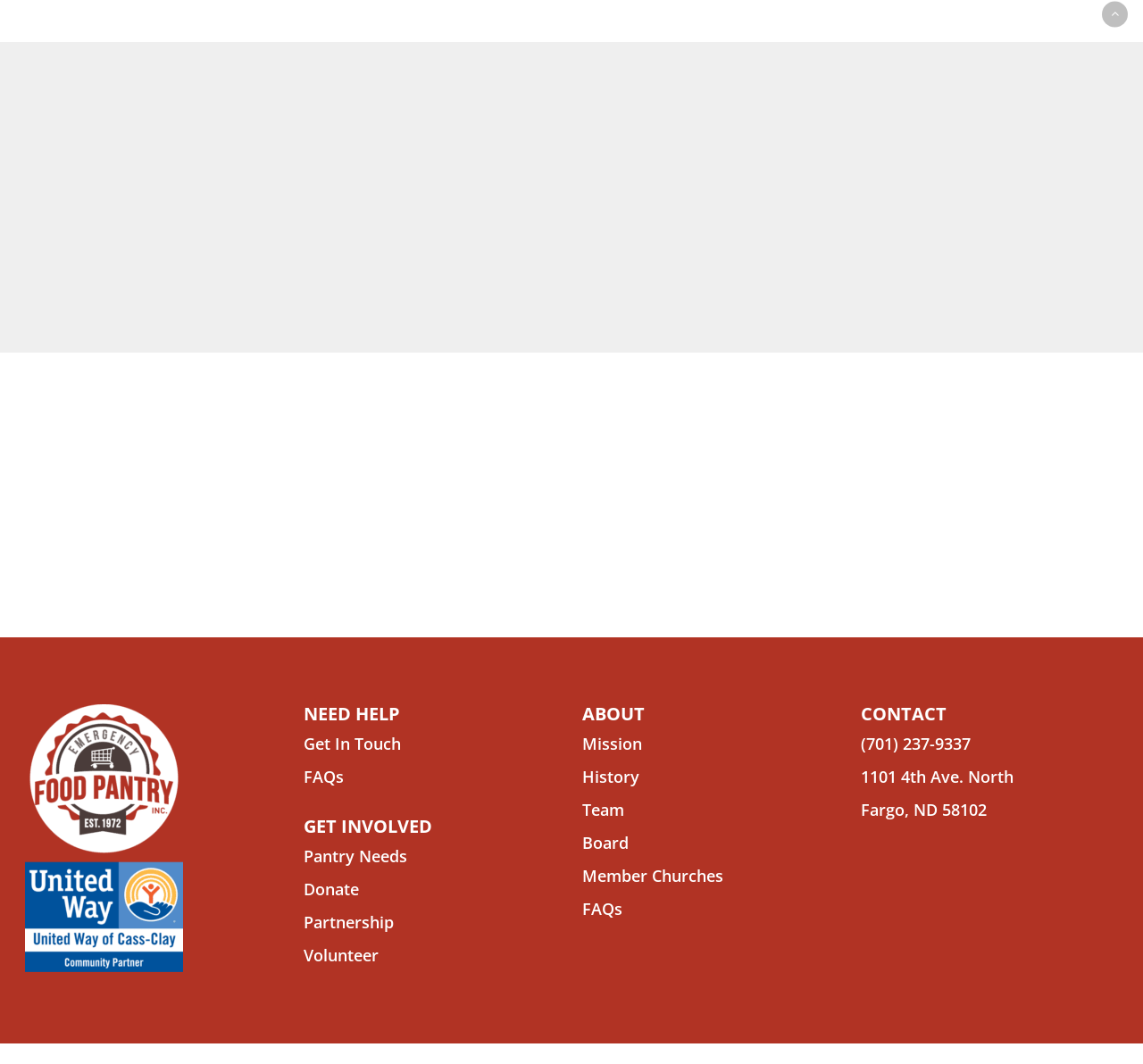What is the phone number to call for group volunteering?
Provide a short answer using one word or a brief phrase based on the image.

(701) 237-9337